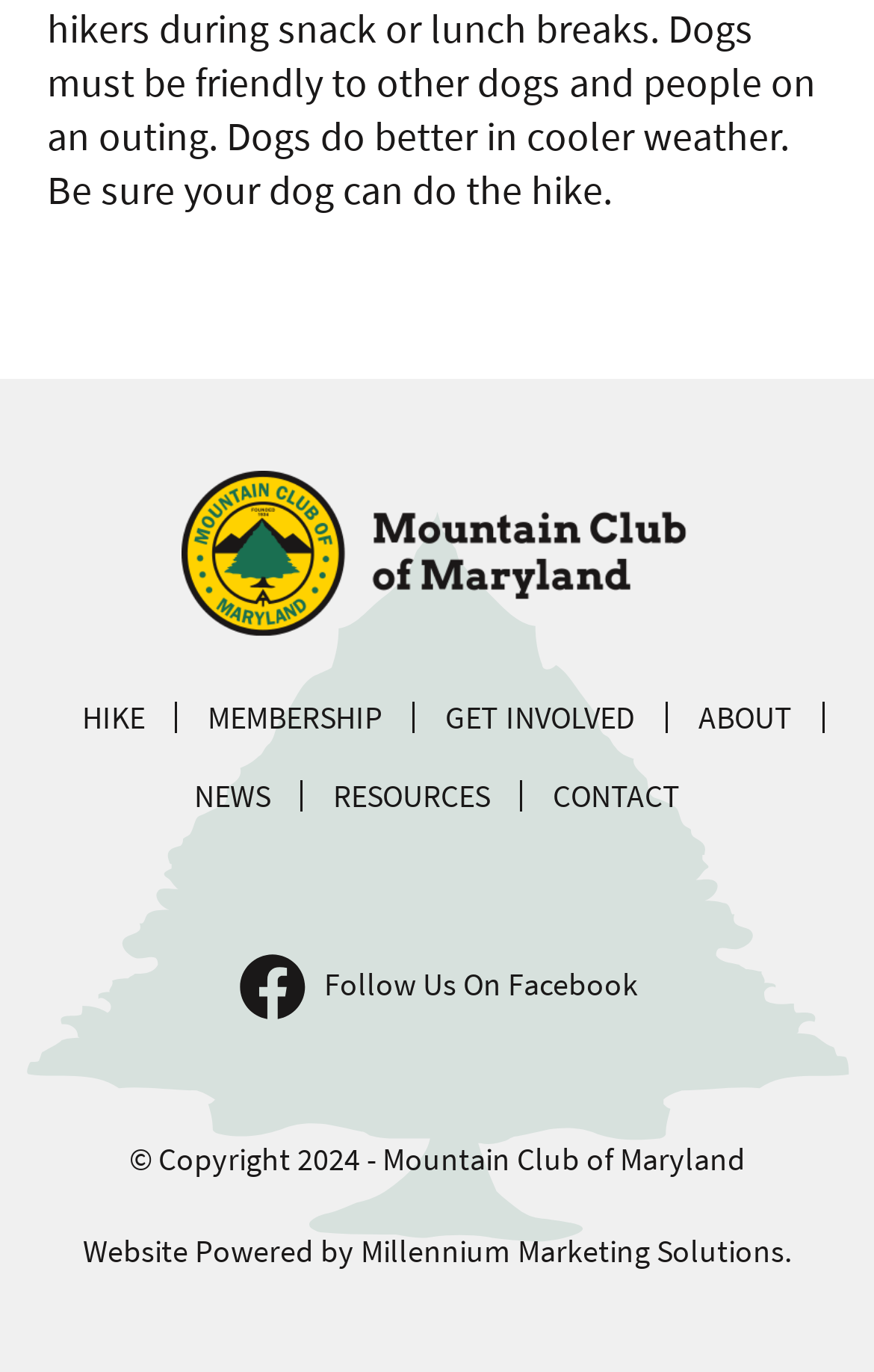Specify the bounding box coordinates of the area to click in order to follow the given instruction: "Click the HIKE link."

[0.085, 0.494, 0.174, 0.551]